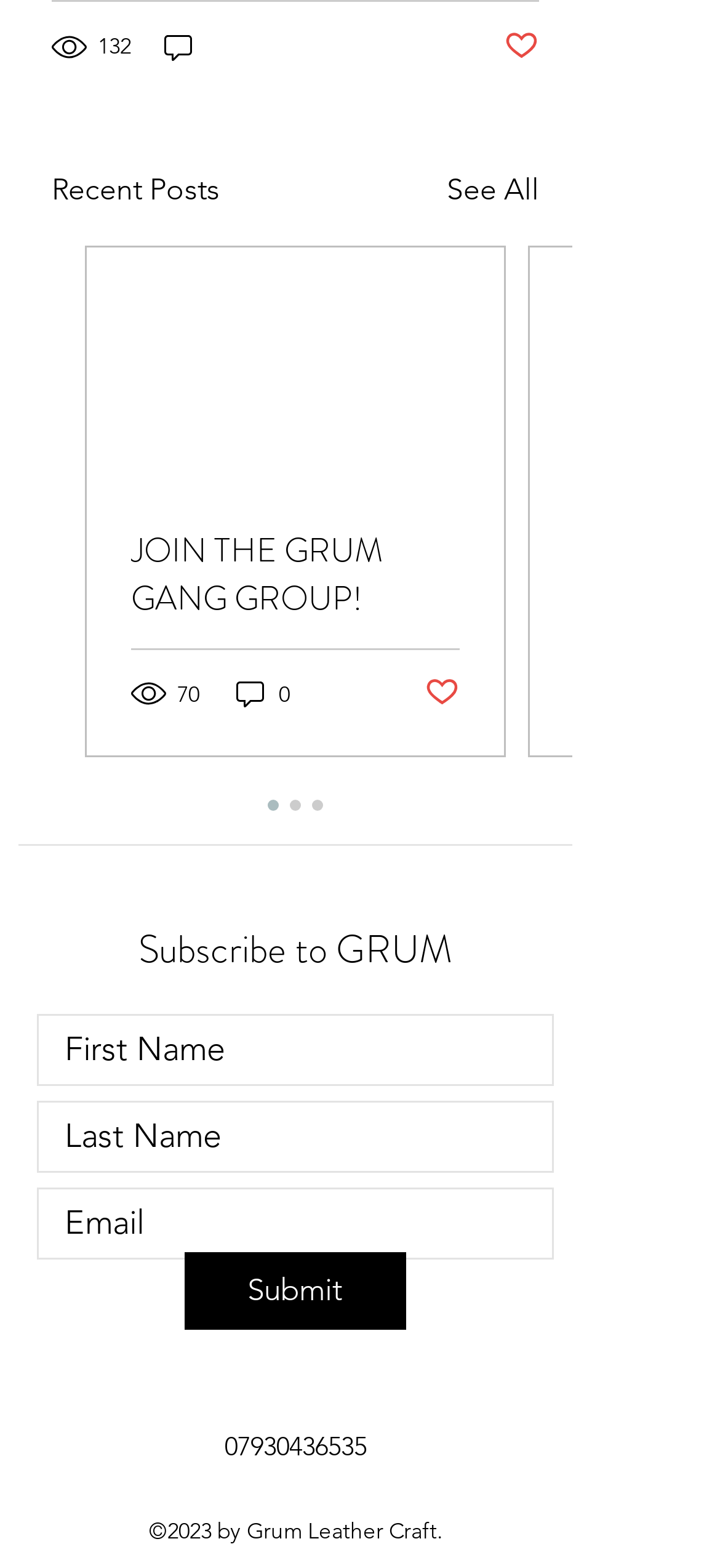What is the number of views for the first post?
Using the image as a reference, give an elaborate response to the question.

The first post has a generic element with the text '132 views', which indicates the number of views for that post.